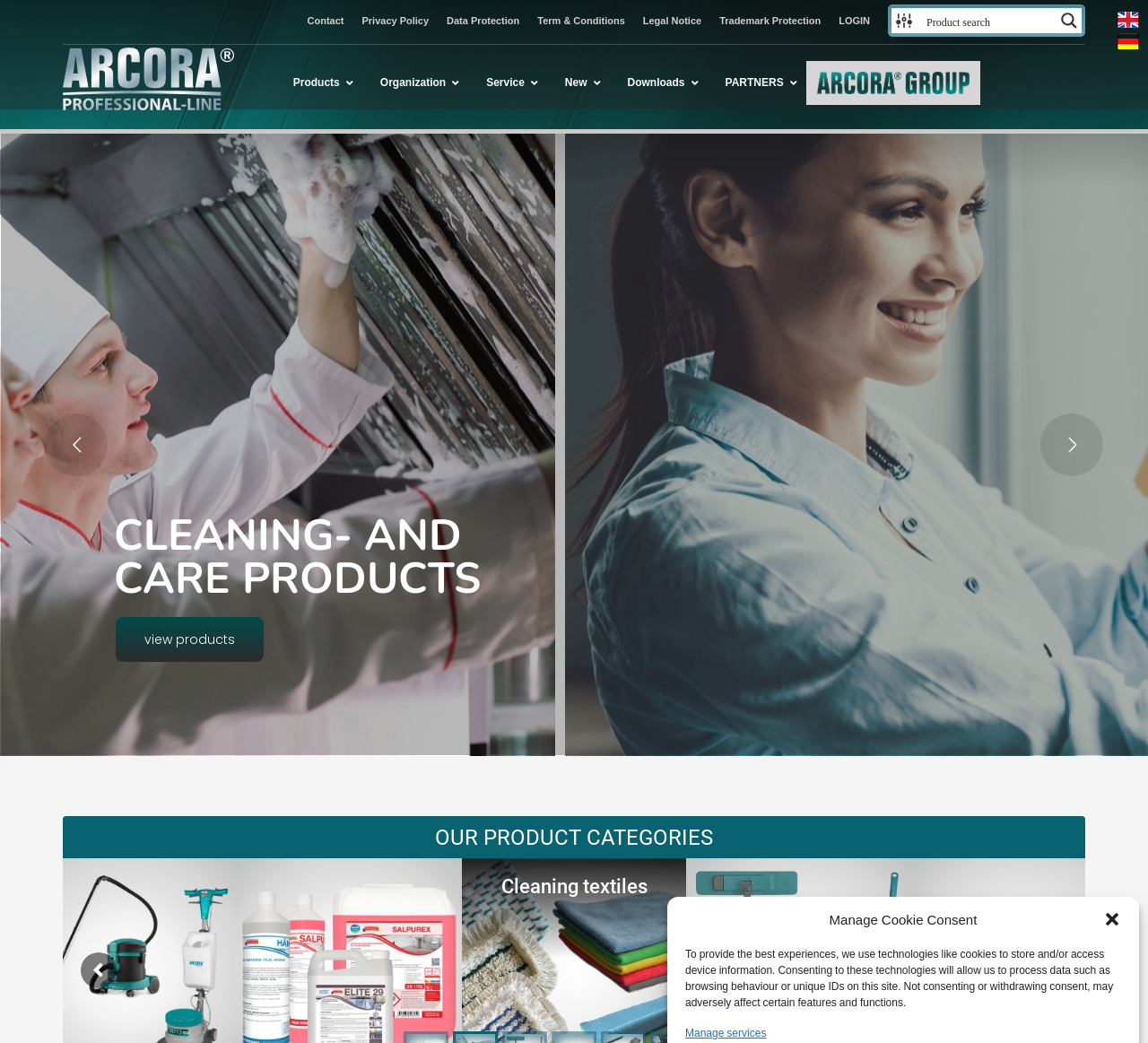Generate a comprehensive description of the webpage content.

The webpage is about the Arcora Group, a company that specializes in cleaning technology. At the top right corner, there is a close dialog button. Below it, there is a notification about the use of cookies and technologies to store and access device information. Next to it, there is a link to manage services.

On the top left side, there are several links to important pages, including Contact, Privacy Policy, Data Protection, Term & Conditions, Legal Notice, and Trademark Protection. Next to these links, there is a LOGIN button.

Above the main content, there is a search form with a search input field, flanked by two images. On the top left side, there is a heading with the company name, Arcora Group, accompanied by two images.

The main navigation menu is located below the heading, with links to Products, Organization, Service, New, Downloads, and PARTNERS. Each link has an icon next to it.

The main content area is divided into two sections. On the left side, there is a section with a heading "CLEANING- AND CARE PRODUCTS" and a link to view products. On the right side, there is a section with a heading "OUR PRODUCT CATEGORIES" and a link to "Cleaning textiles".

At the bottom right corner, there are two flags, representing English and German languages, with links to switch between them.